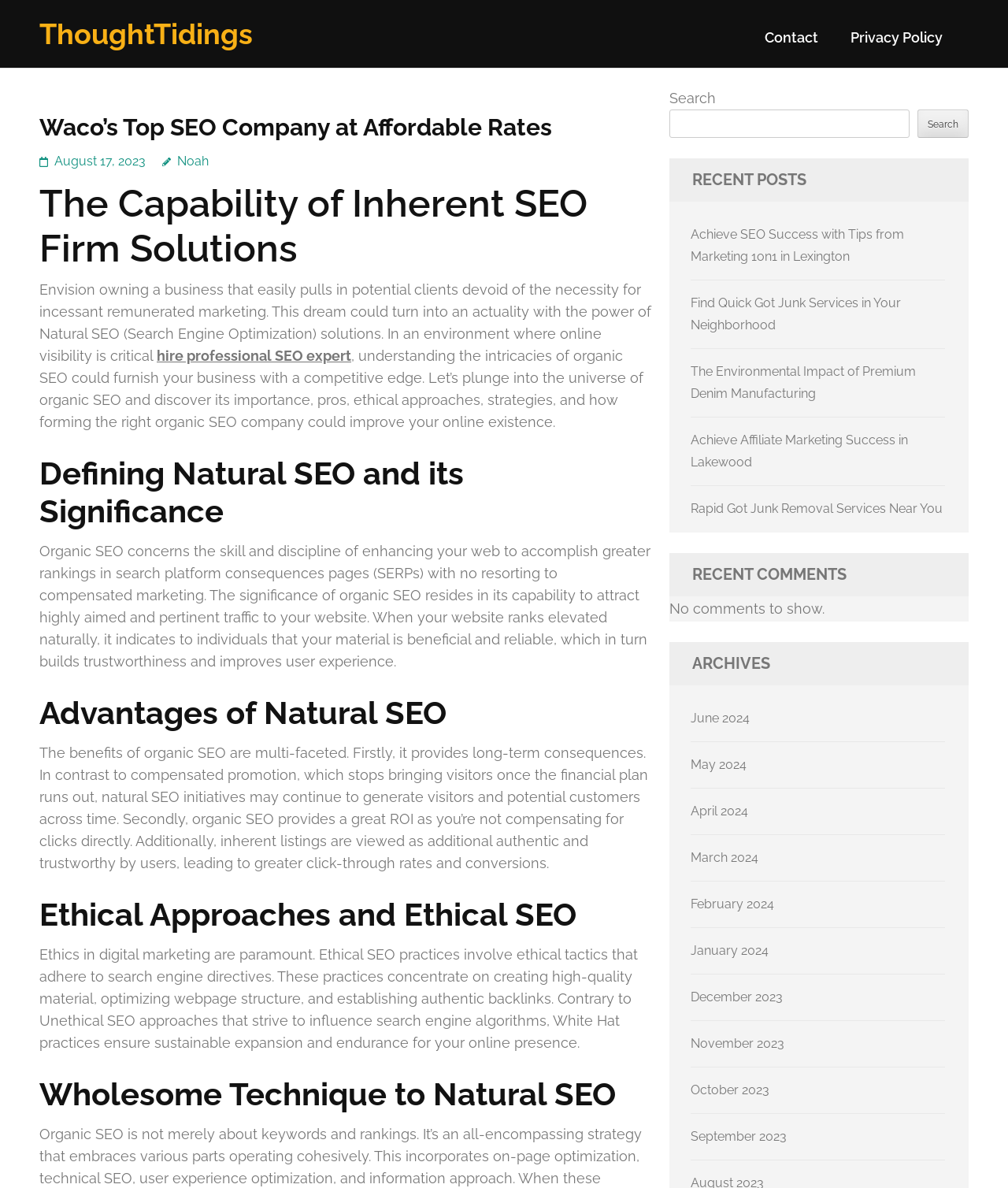Please give the bounding box coordinates of the area that should be clicked to fulfill the following instruction: "contact the company". The coordinates should be in the format of four float numbers from 0 to 1, i.e., [left, top, right, bottom].

[0.759, 0.025, 0.812, 0.05]